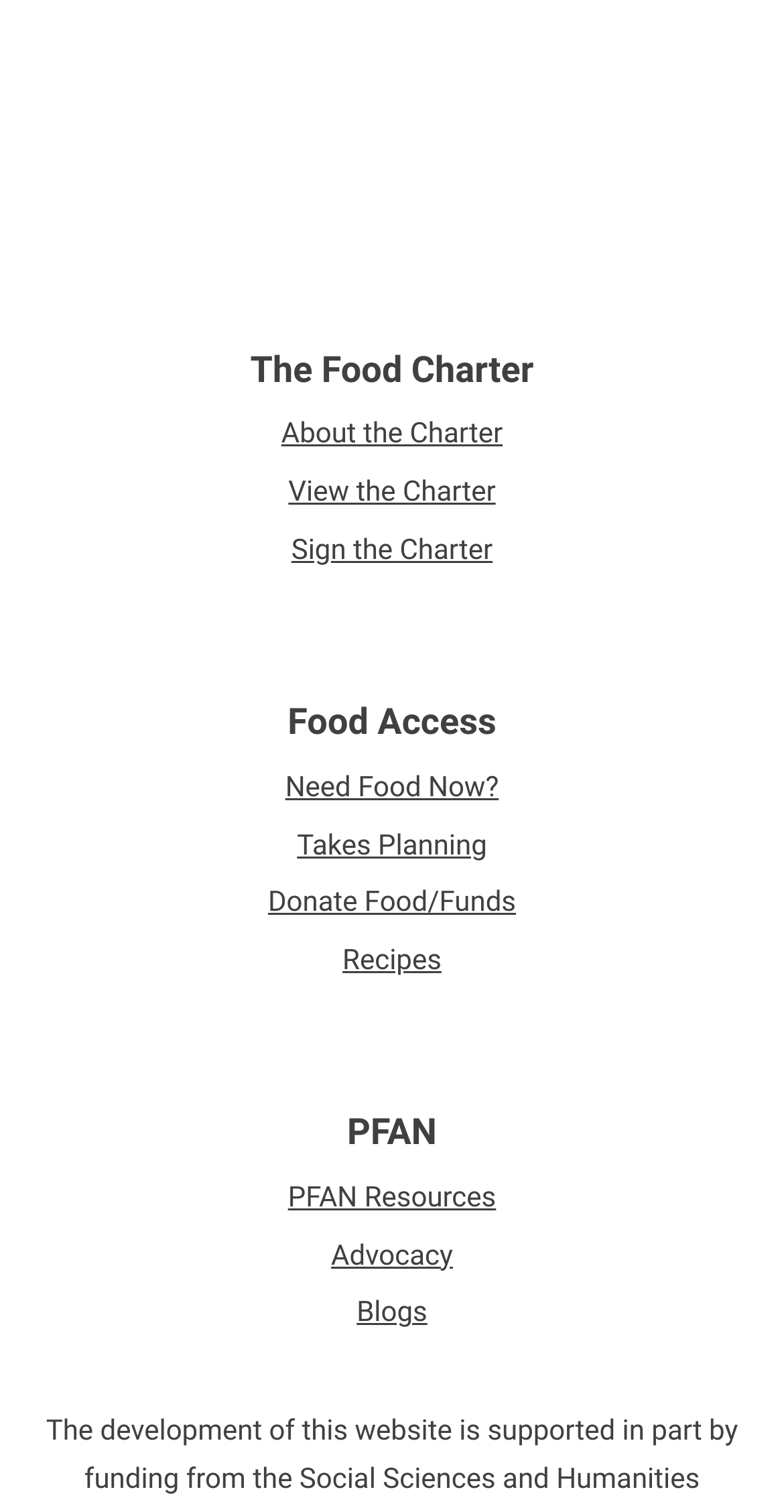Please specify the bounding box coordinates of the clickable region to carry out the following instruction: "Donate food or funds". The coordinates should be four float numbers between 0 and 1, in the format [left, top, right, bottom].

[0.051, 0.428, 0.949, 0.46]